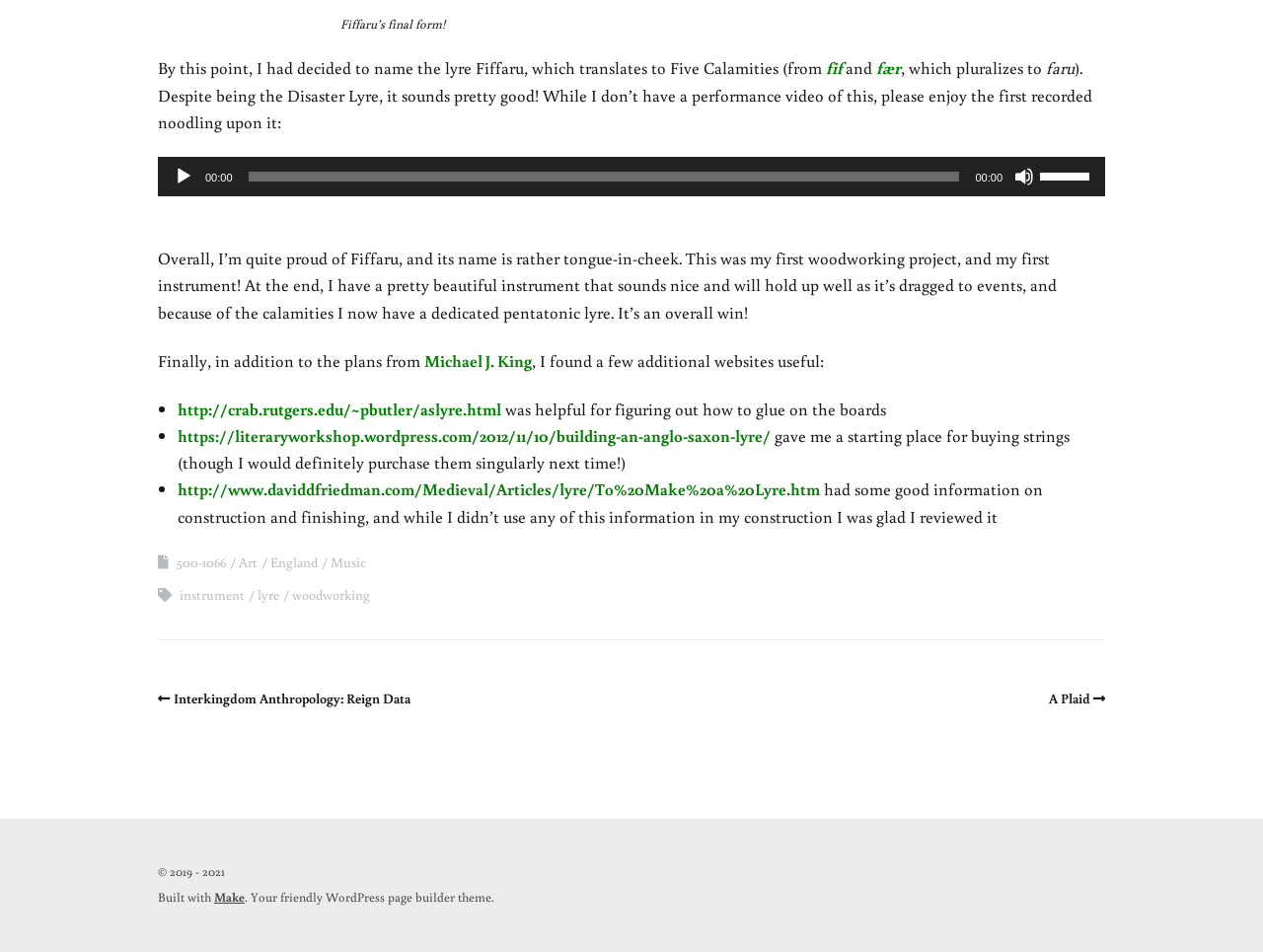Please provide the bounding box coordinate of the region that matches the element description: http://www.daviddfriedman.com/Medieval/Articles/lyre/To%20Make%20a%20Lyre.htm. Coordinates should be in the format (top-left x, top-left y, bottom-right x, bottom-right y) and all values should be between 0 and 1.

[0.141, 0.502, 0.649, 0.526]